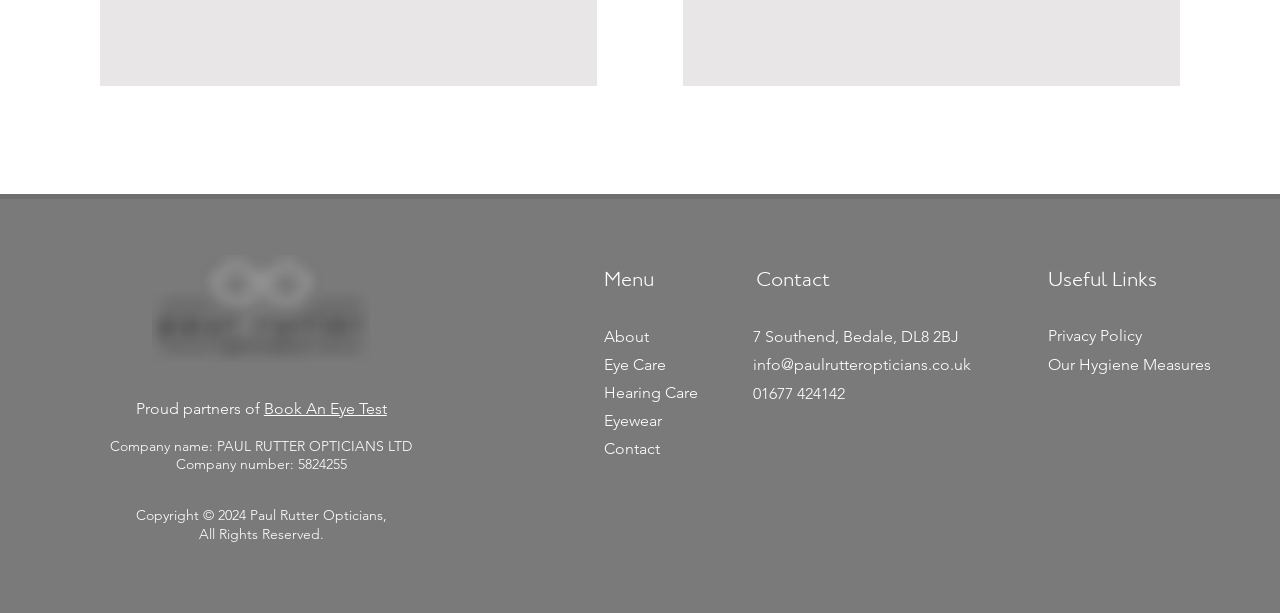What is the email address of the opticians?
Answer the question with a detailed explanation, including all necessary information.

The email address can be found in the footer section of the webpage, where it is stated as 'info@paulrutteropticians.co.uk'.